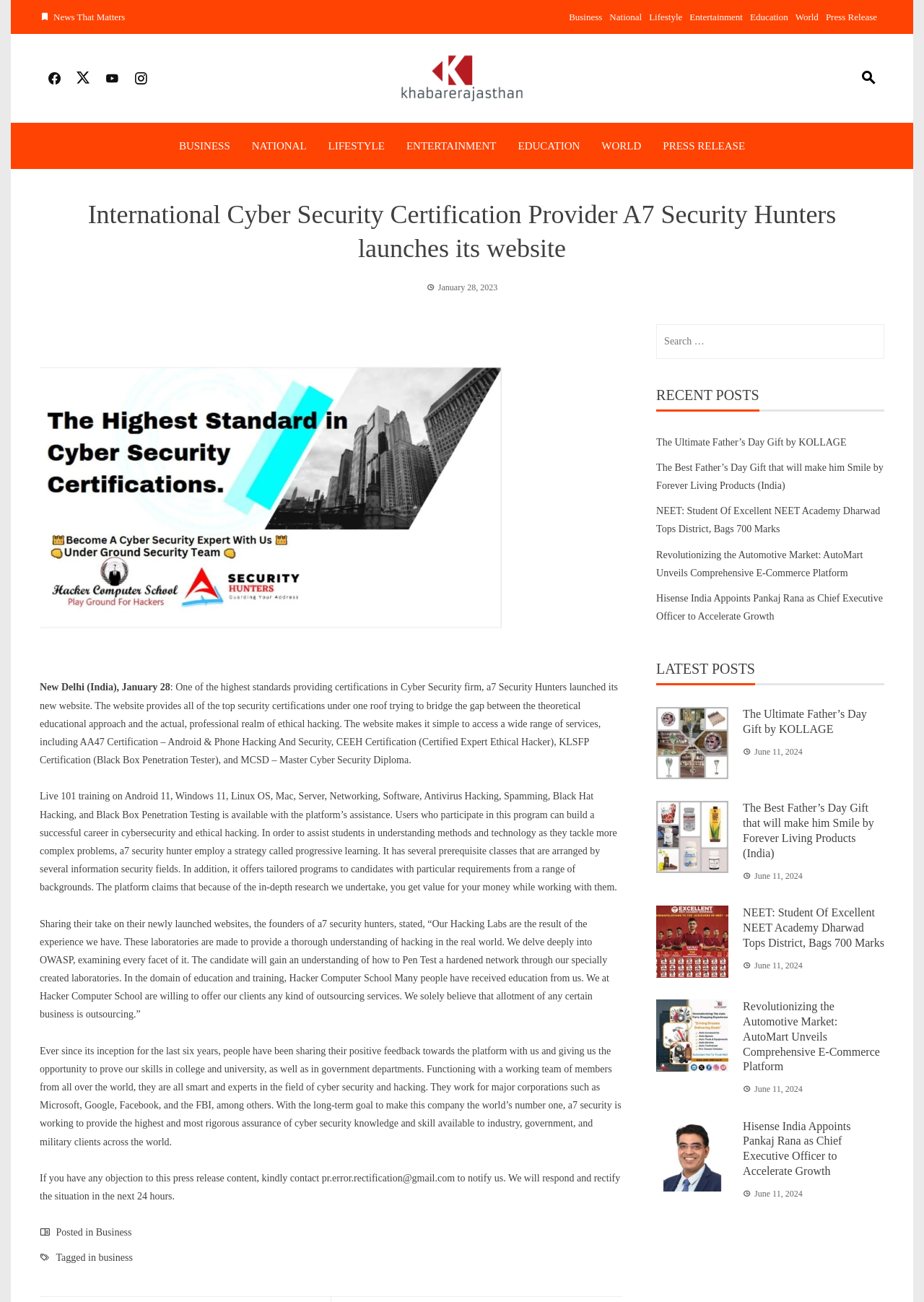Identify the bounding box of the HTML element described here: "Press Release". Provide the coordinates as four float numbers between 0 and 1: [left, top, right, bottom].

[0.717, 0.103, 0.806, 0.121]